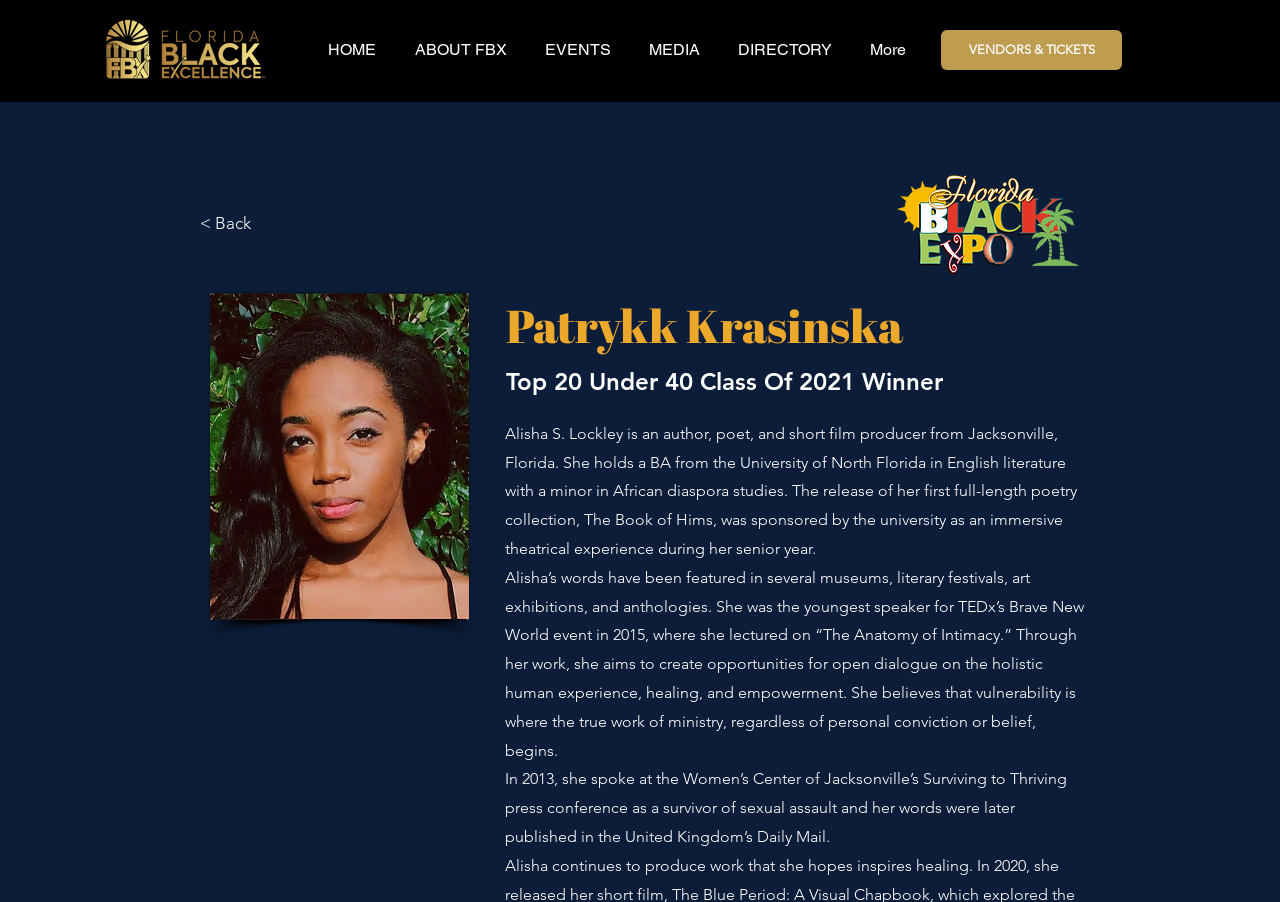Determine the coordinates of the bounding box that should be clicked to complete the instruction: "Click on the 'ENTERTAINMENT' link". The coordinates should be represented by four float numbers between 0 and 1: [left, top, right, bottom].

None